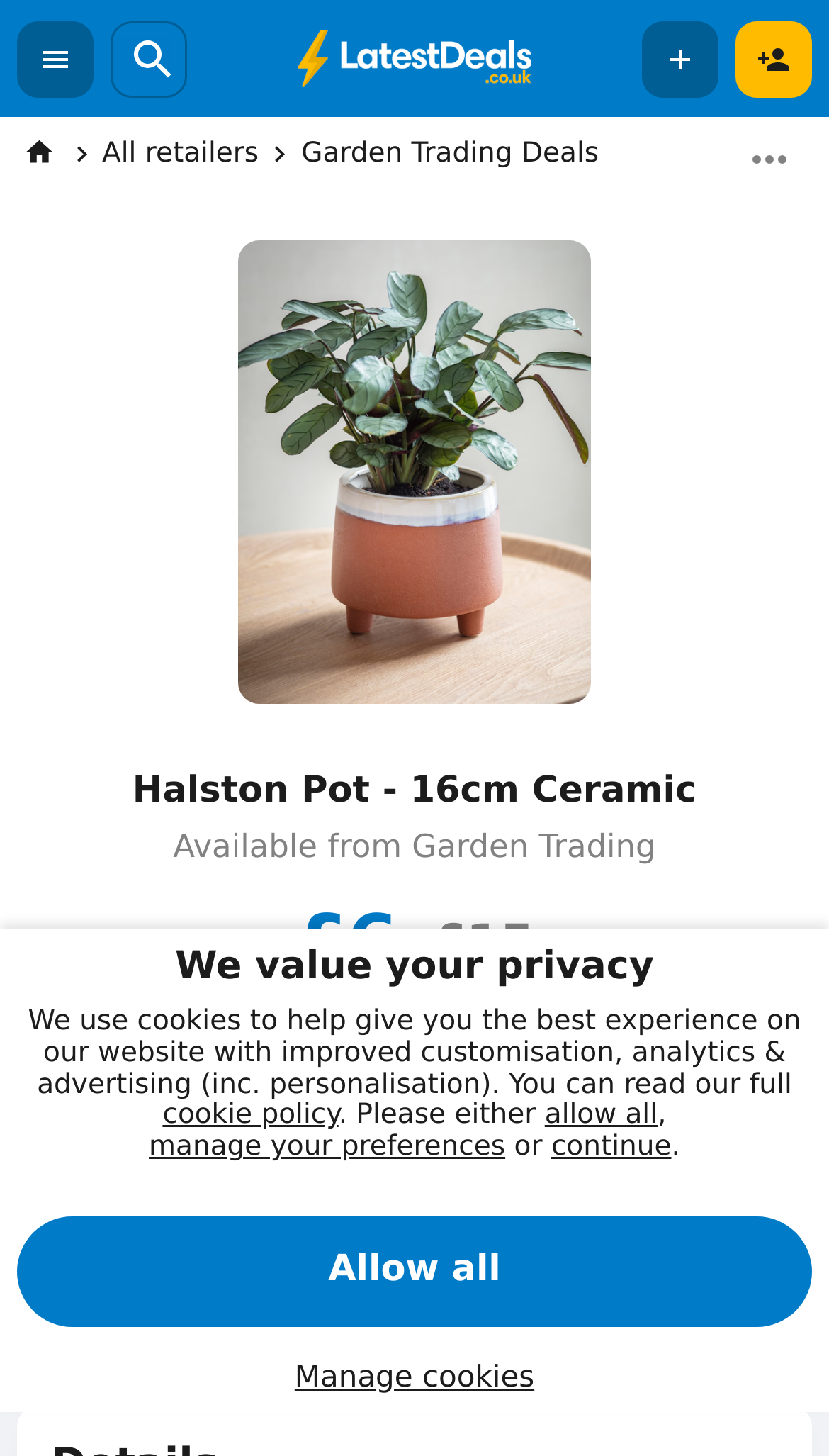Provide a thorough and detailed response to the question by examining the image: 
How many likes does the deal have?

I found the number of likes by looking at the button with the text '37' which is located below the 'Like' button.